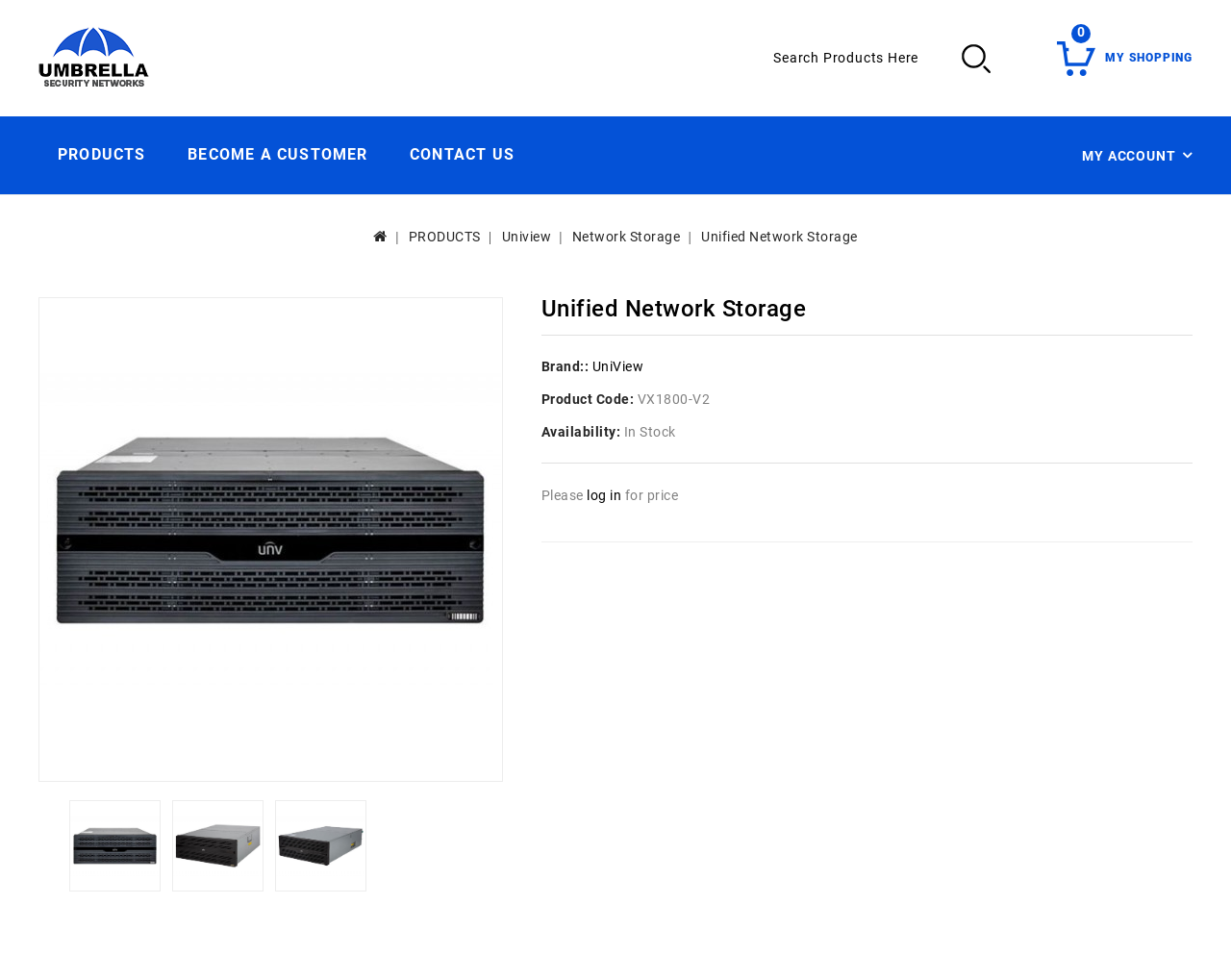Kindly determine the bounding box coordinates for the area that needs to be clicked to execute this instruction: "Go to MY ACCOUNT".

[0.879, 0.145, 0.969, 0.172]